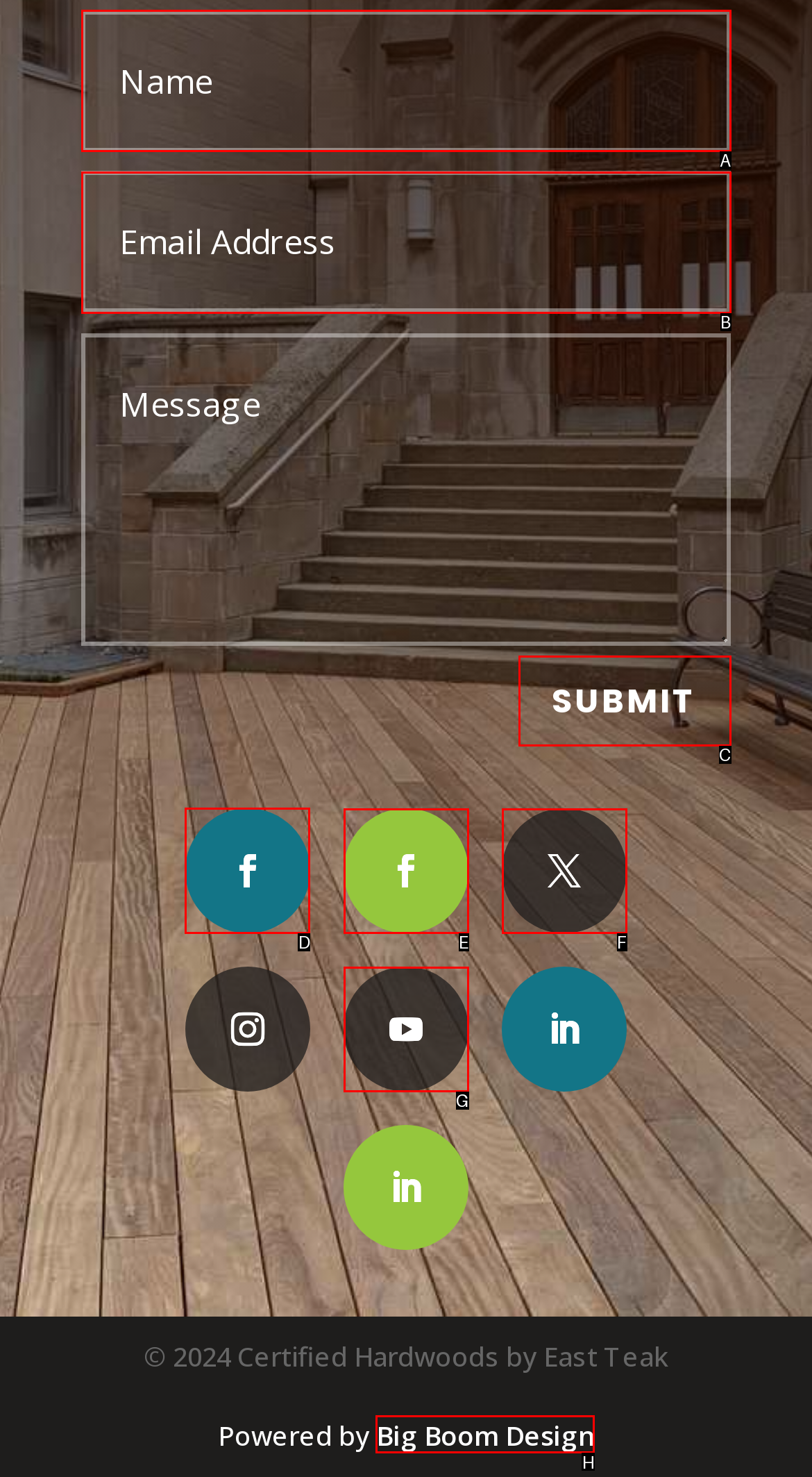Tell me which one HTML element I should click to complete the following task: Click the first icon Answer with the option's letter from the given choices directly.

D